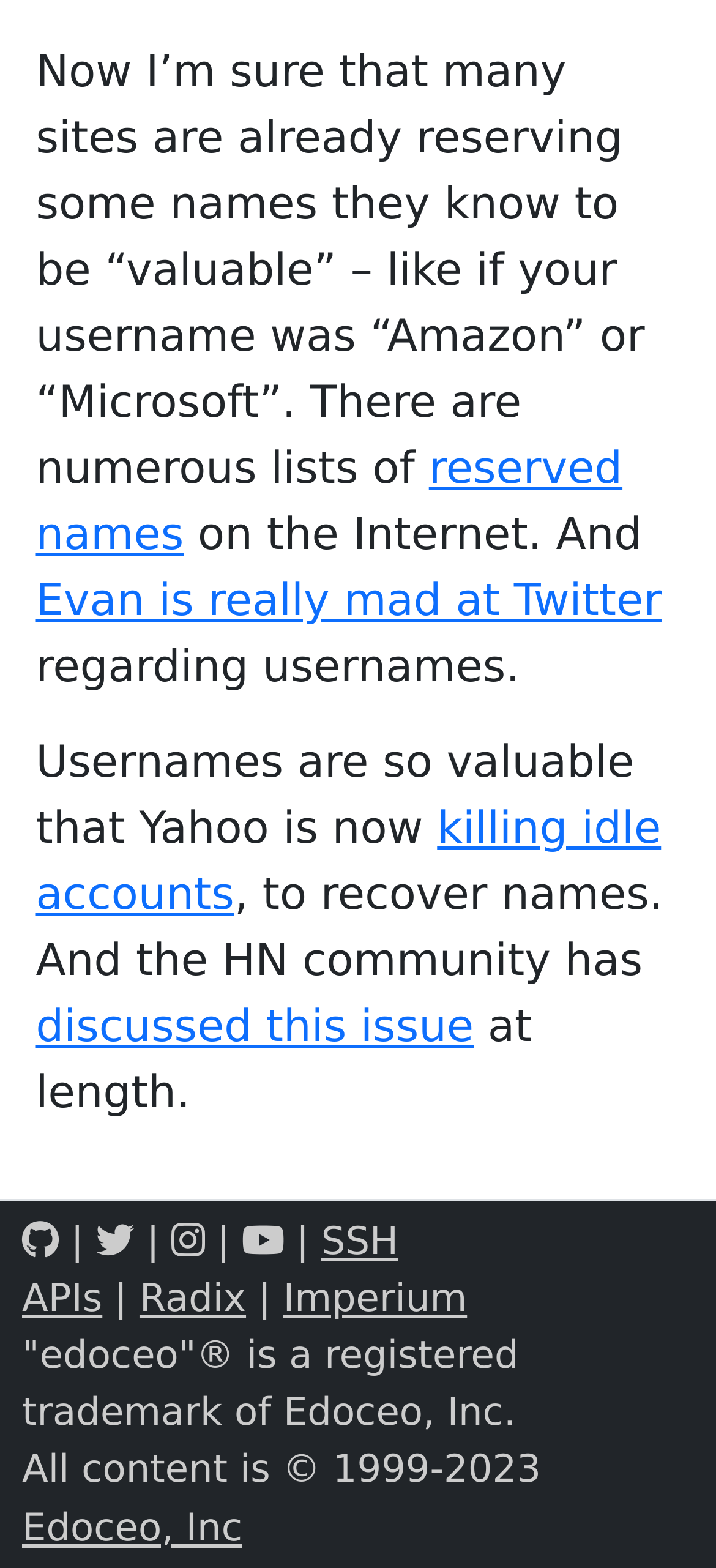Find and indicate the bounding box coordinates of the region you should select to follow the given instruction: "Explore the discussion on 'this issue'".

[0.05, 0.638, 0.662, 0.671]